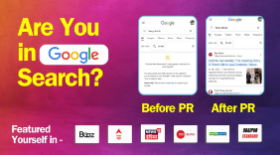What is the purpose of the 'Before PR' and 'After PR' screenshots?
Carefully analyze the image and provide a thorough answer to the question.

The 'Before PR' and 'After PR' screenshots are used to compare and contrast the difference in search appearances, showcasing how effective PR can enhance visibility and credibility online.